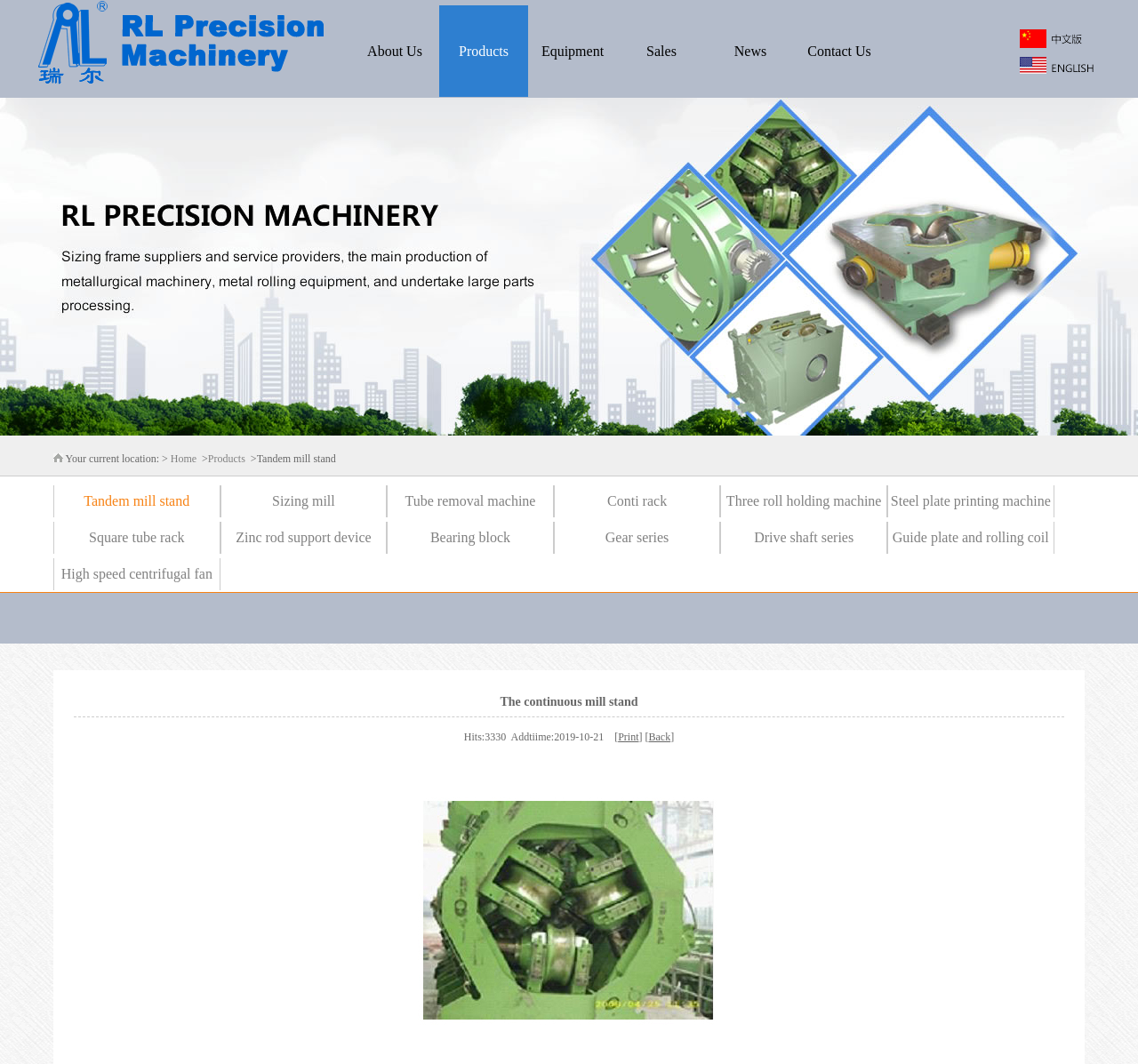Find the bounding box coordinates of the element you need to click on to perform this action: 'go to home page'. The coordinates should be represented by four float values between 0 and 1, in the format [left, top, right, bottom].

[0.15, 0.425, 0.173, 0.437]